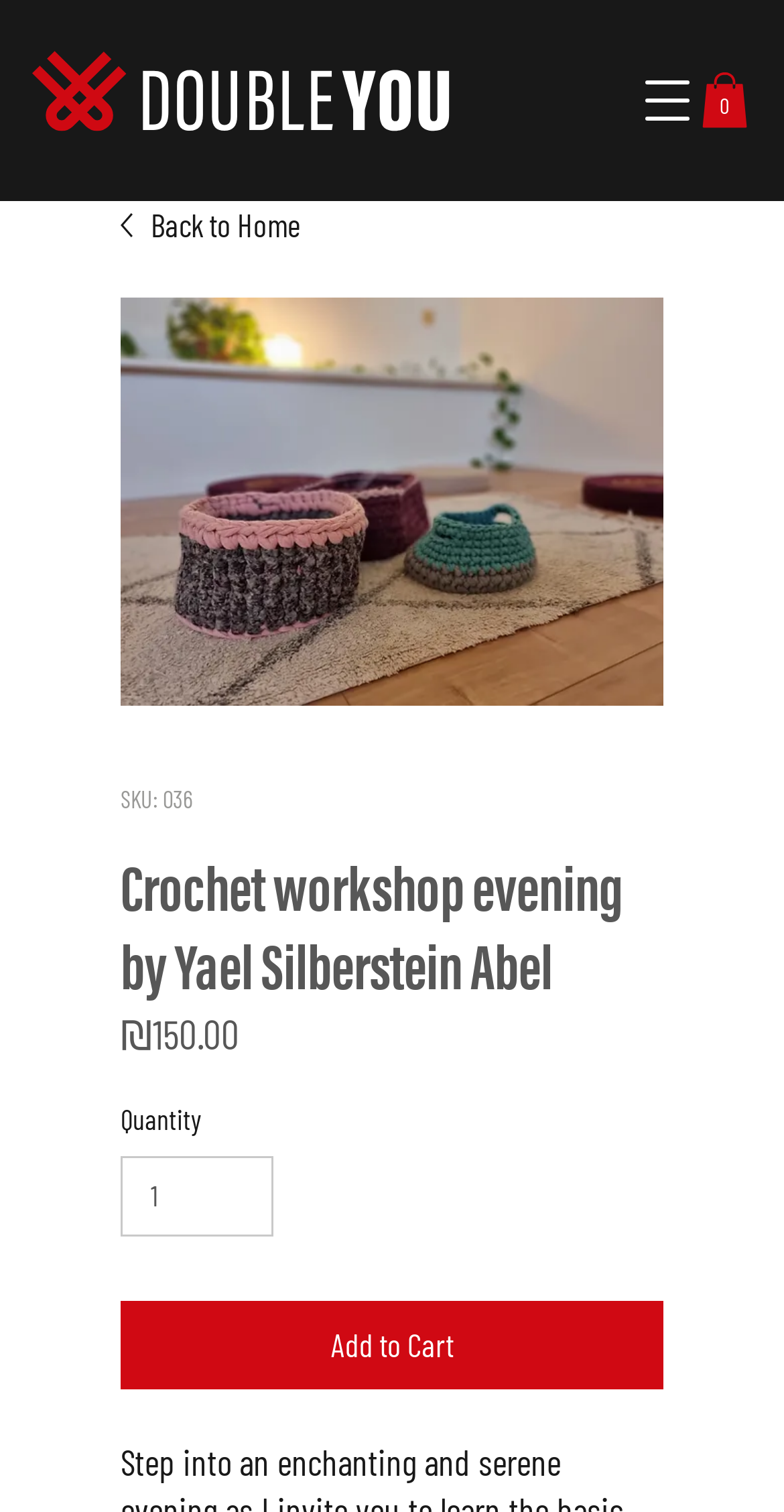Using the description: "parent_node: 0 aria-label="Open navigation menu"", determine the UI element's bounding box coordinates. Ensure the coordinates are in the format of four float numbers between 0 and 1, i.e., [left, top, right, bottom].

[0.7, 0.0, 1.0, 0.133]